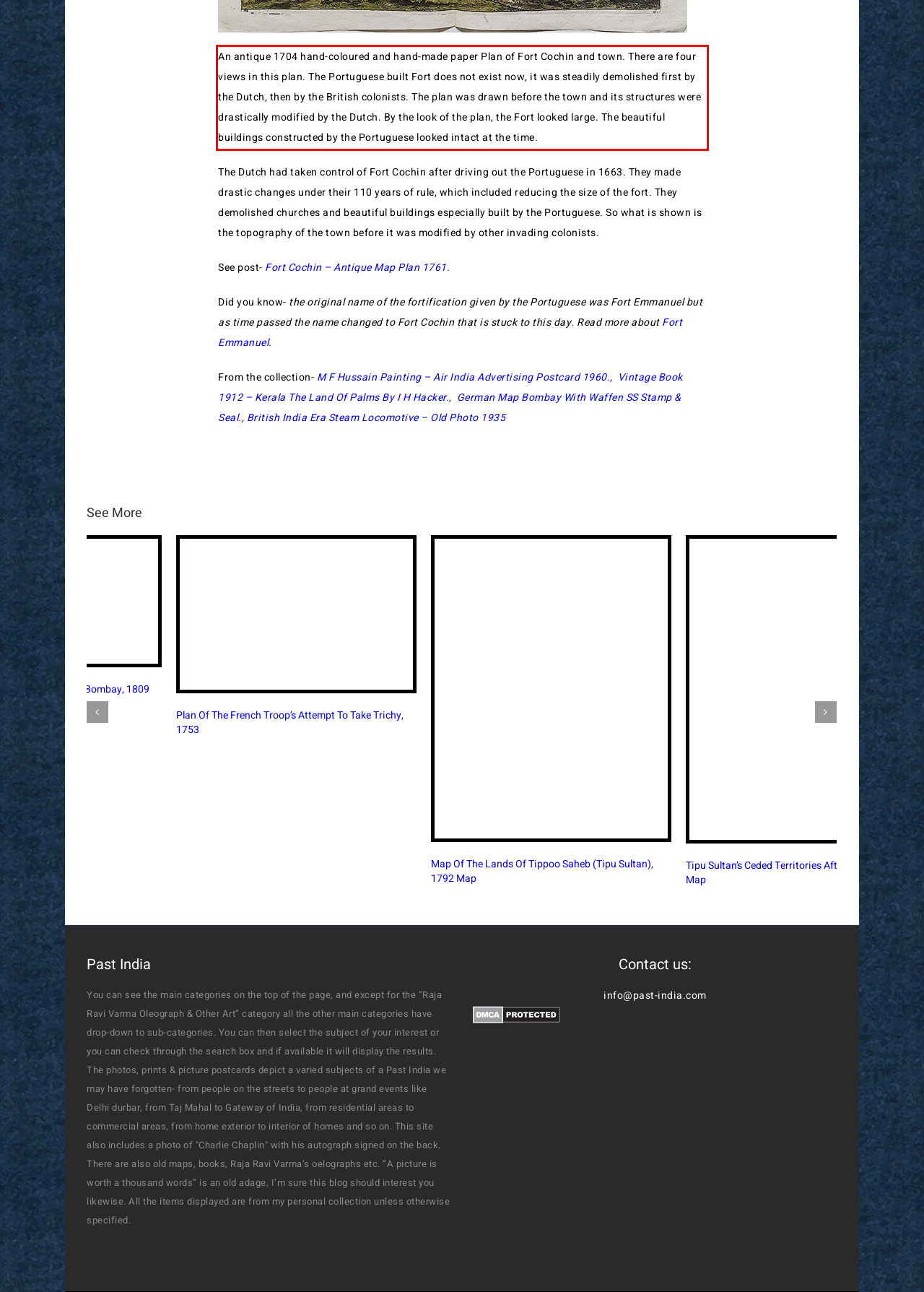Given the screenshot of the webpage, identify the red bounding box, and recognize the text content inside that red bounding box.

An antique 1704 hand-coloured and hand-made paper Plan of Fort Cochin and town. There are four views in this plan. The Portuguese built Fort does not exist now, it was steadily demolished first by the Dutch, then by the British colonists. The plan was drawn before the town and its structures were drastically modified by the Dutch. By the look of the plan, the Fort looked large. The beautiful buildings constructed by the Portuguese looked intact at the time.